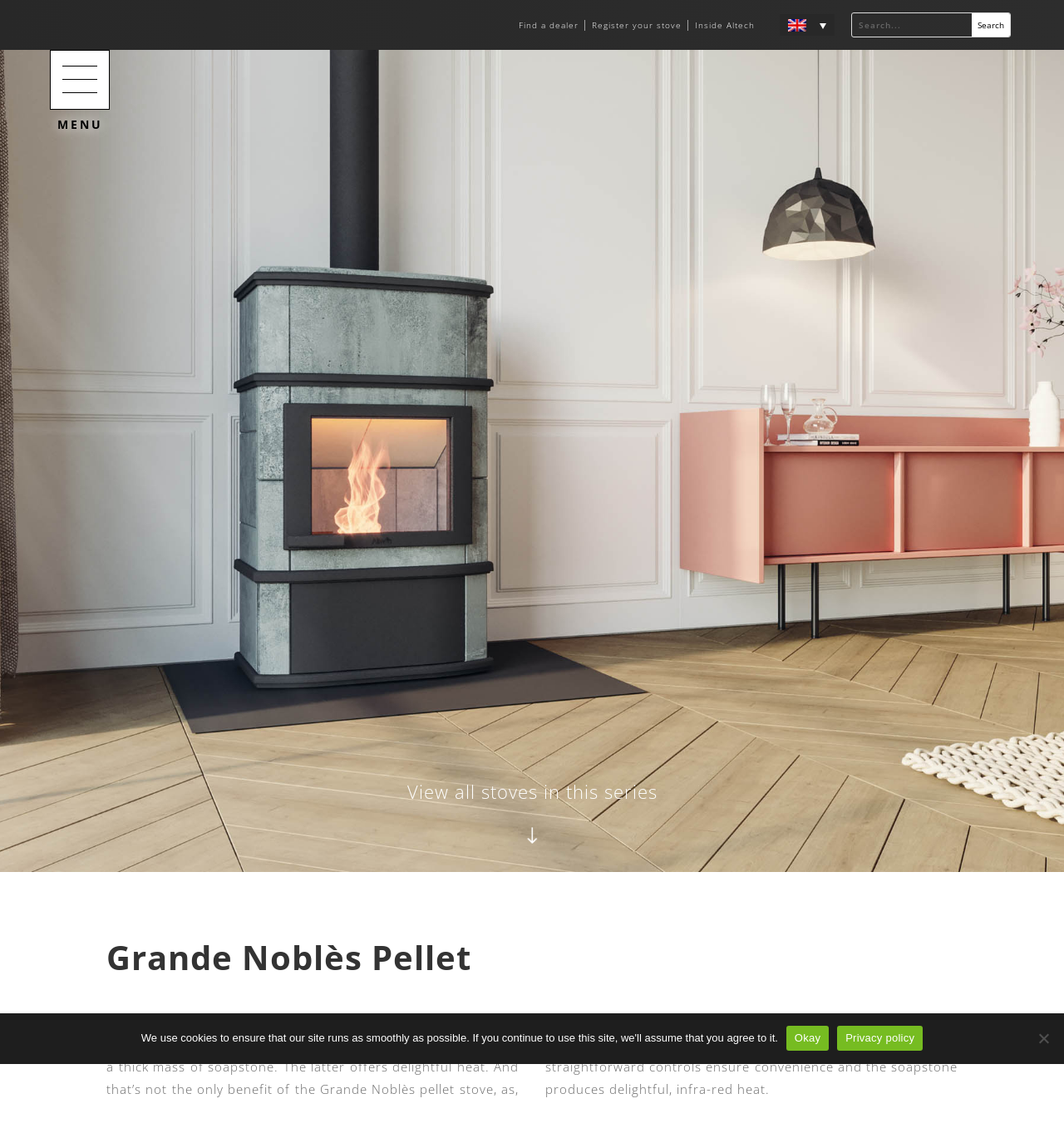Locate the bounding box of the UI element defined by this description: "Register your stove". The coordinates should be given as four float numbers between 0 and 1, formatted as [left, top, right, bottom].

[0.557, 0.017, 0.641, 0.027]